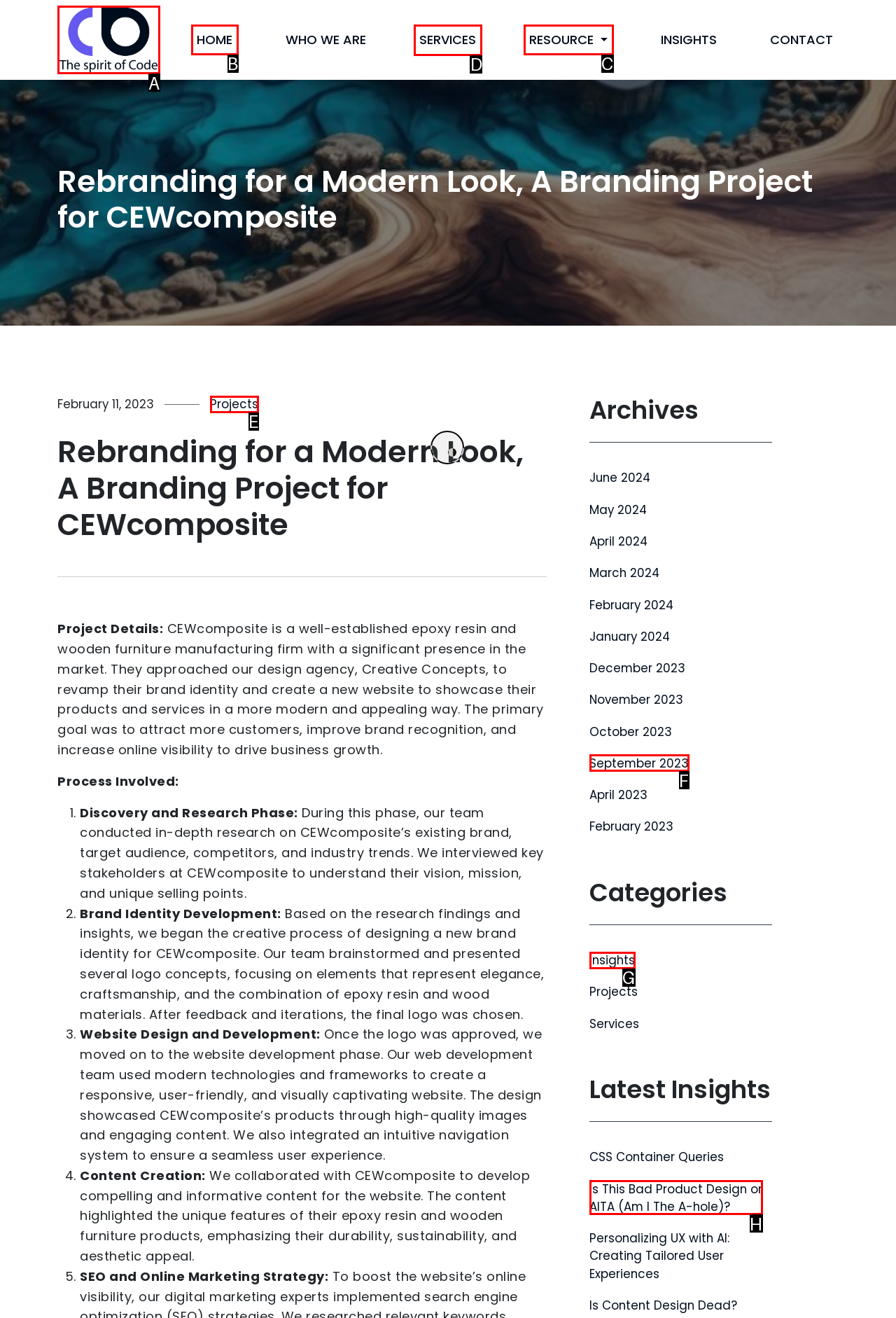Please indicate which option's letter corresponds to the task: Explore SERVICES by examining the highlighted elements in the screenshot.

D